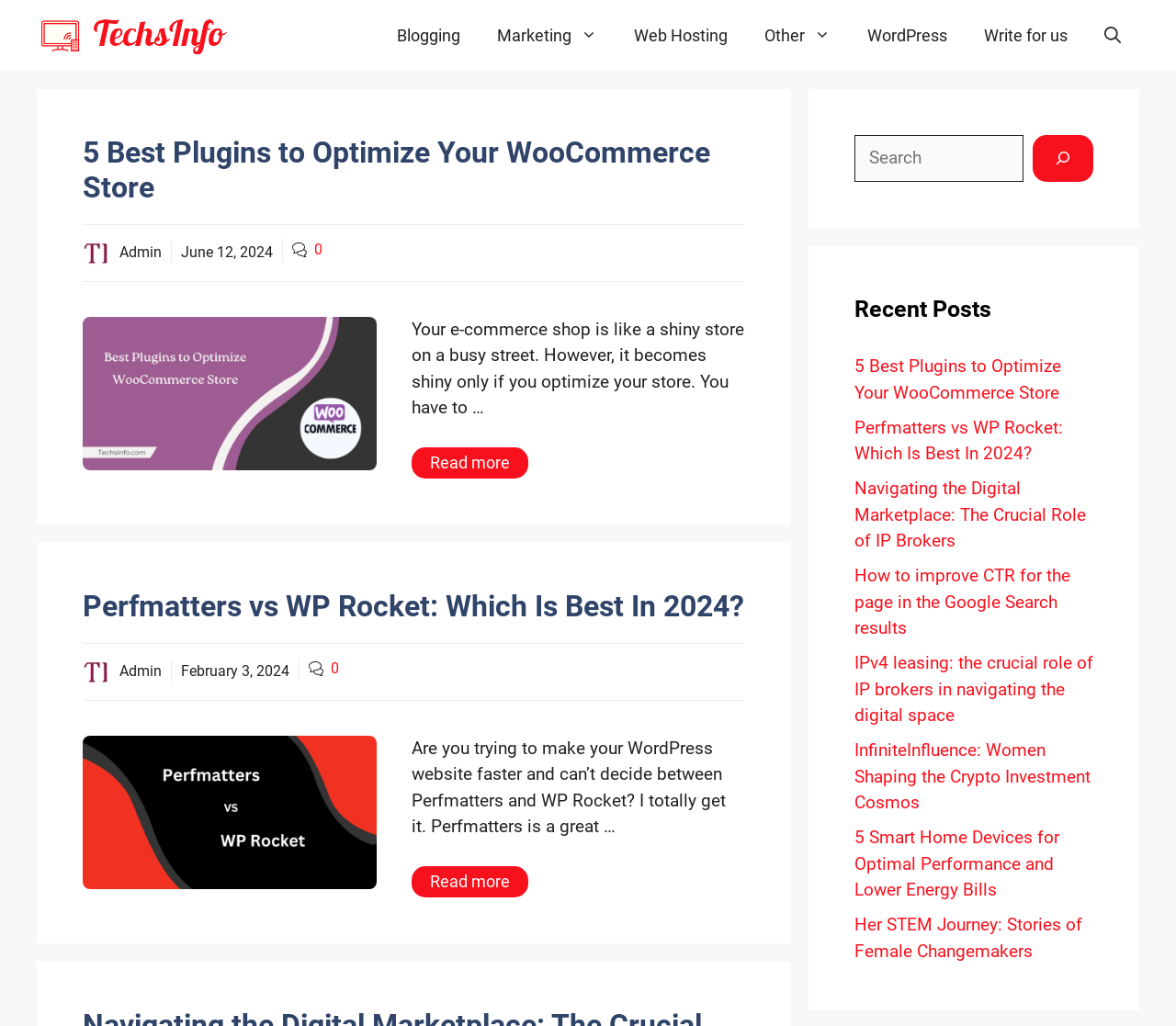Locate the bounding box coordinates of the clickable part needed for the task: "Click on the 'Blogging' link".

[0.322, 0.005, 0.407, 0.064]